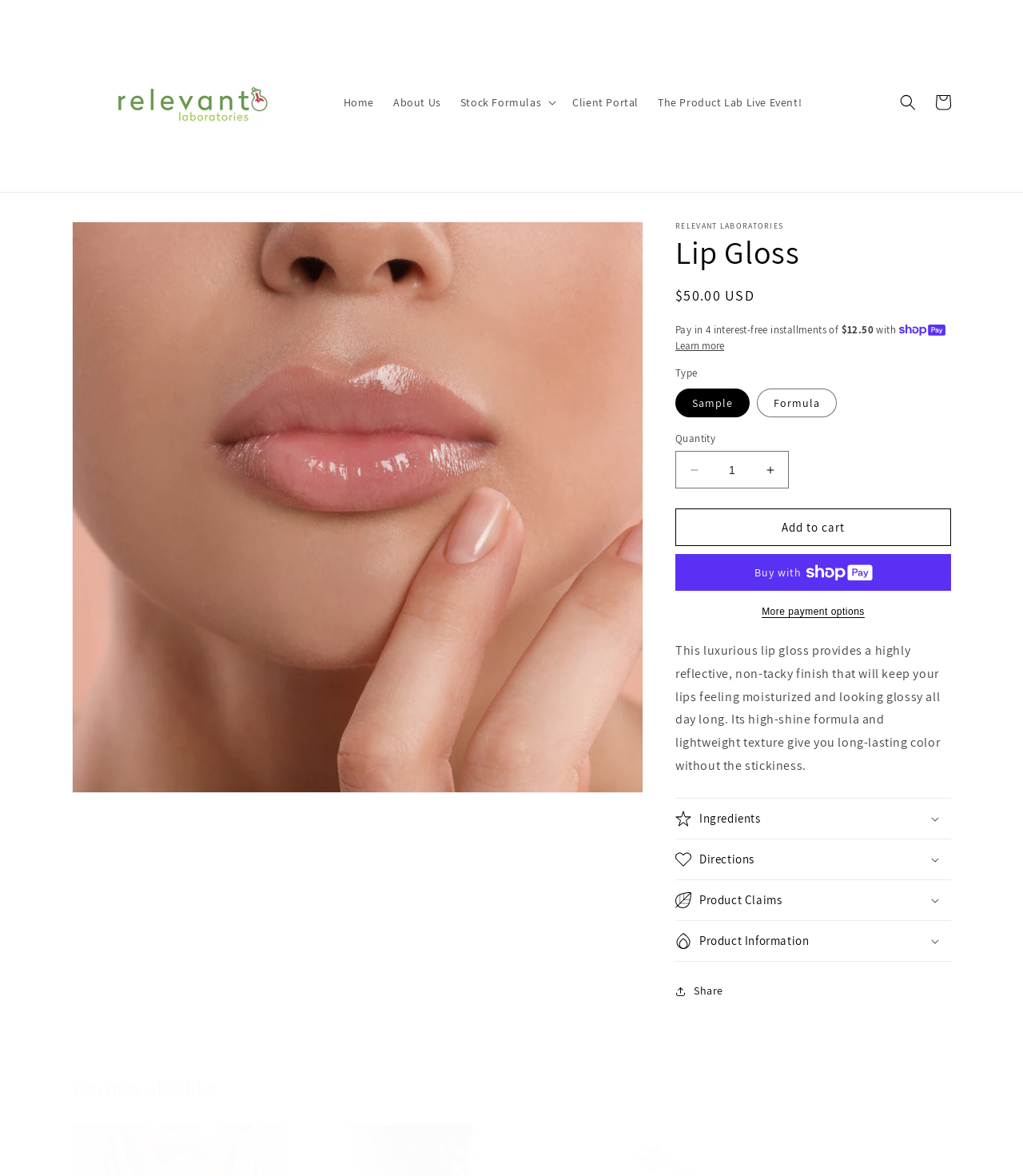Provide a thorough description of this webpage.

This webpage is about a lip gloss product from Relevant Laboratories. At the top, there is a navigation menu with links to "Home", "About Us", "Client Portal", and "The Product Lab Live Event!". On the top right, there is a search button and a cart link.

Below the navigation menu, there is a gallery viewer section that takes up most of the page width. Within this section, there is a link to skip to product information and a heading that reads "Lip Gloss". 

To the right of the gallery viewer, there is a section that displays product information. It shows the regular price of the lip gloss, which is $50.00 USD, and an option to pay in 4 interest-free installments of $12.50. There is also a "Learn more" button and an image of the Shop Pay logo.

Below the price information, there is a section to select the type of lip gloss, with options for "Sample" and "Formula". The quantity of the product can be adjusted using decrease and increase buttons, and there is a spin button to input the desired quantity. 

There are three buttons to add the product to the cart: "Add to cart", "Buy now with ShopPay", and "More payment options". The "Buy now with ShopPay" button has an image of a lock.

Further down, there is a product description that reads, "This luxurious lip gloss provides a highly reflective, non-tacky finish that will keep your lips feeling moisturized and looking glossy all day long. Its high-shine formula and lightweight texture give you long-lasting color without the stickiness."

Below the product description, there are four accordion-style sections that can be expanded to show more information about the product. These sections are labeled "Ingredients", "Directions", "Product Claims", and "Product Information". Each section has a heading that indicates what type of information it contains.

At the very bottom of the page, there is a heading that reads "You may also like", which suggests that there may be other related products or recommendations.